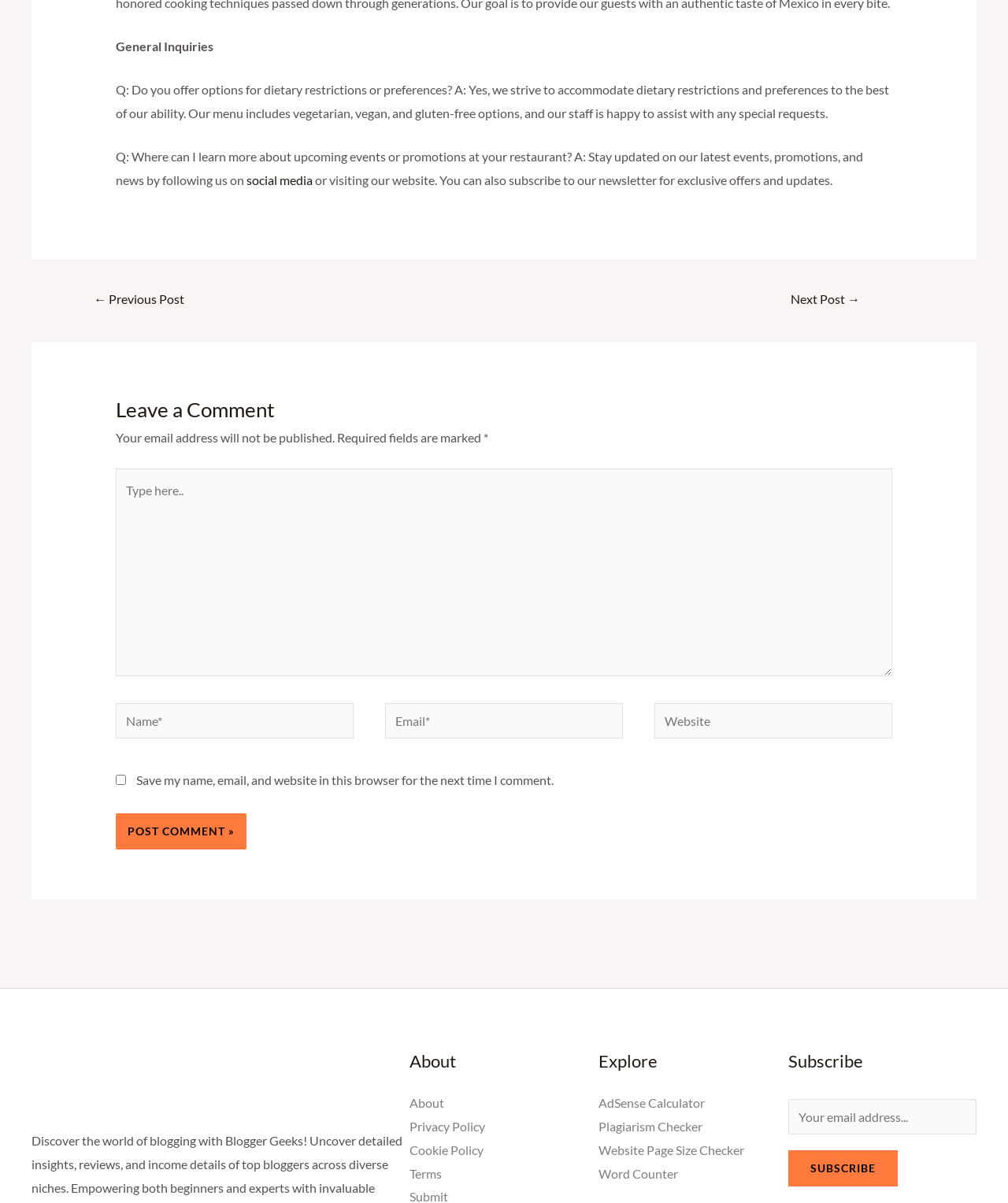Find the bounding box coordinates for the element that must be clicked to complete the instruction: "Click the 'Next Post →' link". The coordinates should be four float numbers between 0 and 1, indicated as [left, top, right, bottom].

[0.712, 0.238, 0.926, 0.262]